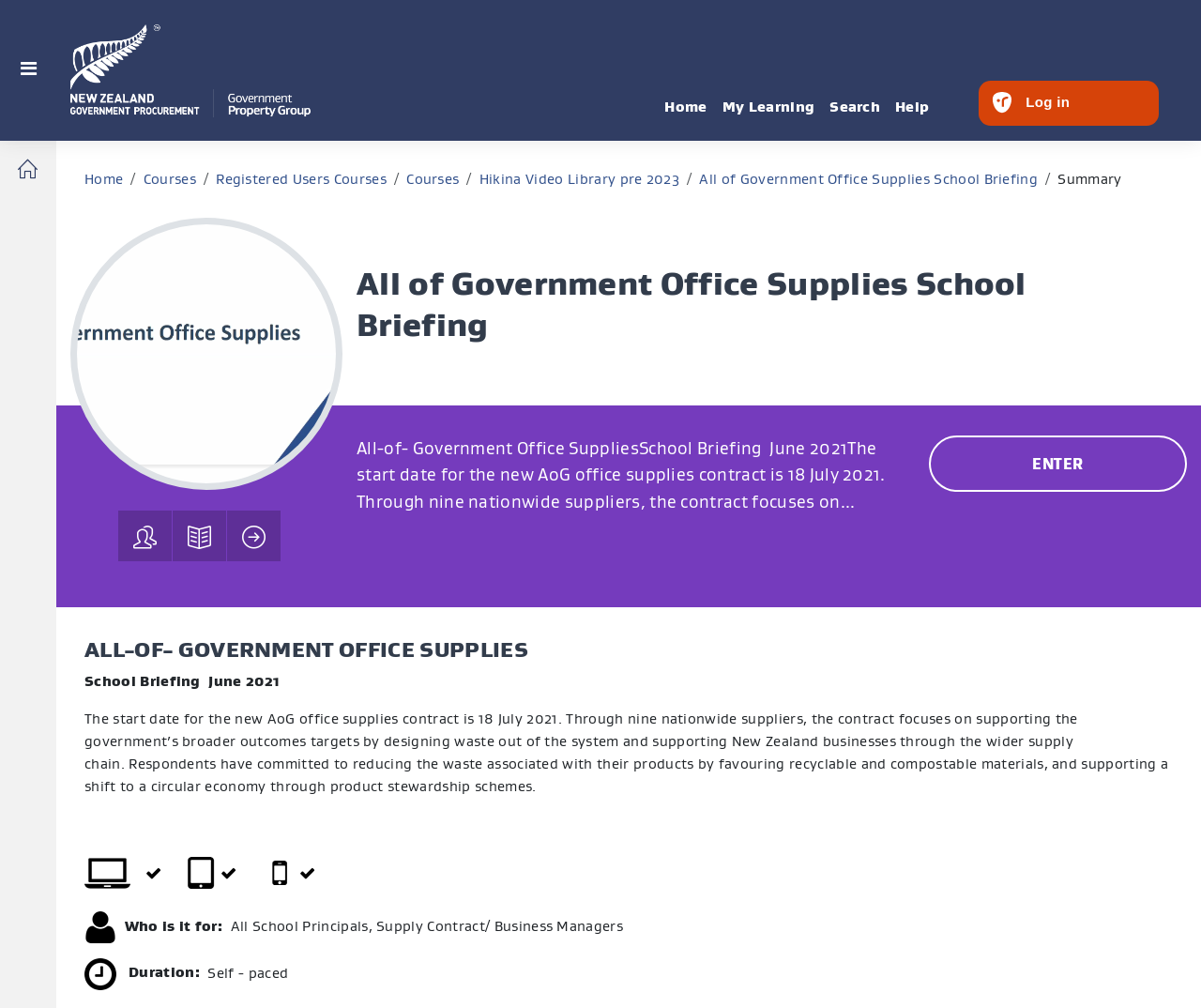Determine the bounding box coordinates for the UI element with the following description: "Side panel". The coordinates should be four float numbers between 0 and 1, represented as [left, top, right, bottom].

[0.001, 0.0, 0.046, 0.14]